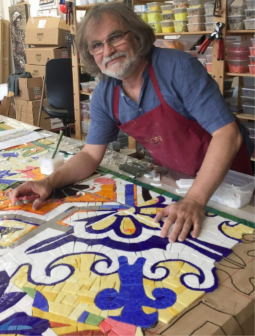Analyze the image and describe all key details you can observe.

The image features an artist, Gary Drostle, smiling and working diligently in his studio, where he is involved in the creation of a mosaic. Dressed in a blue shirt and a red apron, he is positioned over a large, vibrant mosaic design that includes a blend of colors and intricate patterns. The background reveals shelves filled with various materials and tools, emphasizing the artistic environment. This scene reflects the detailed craftsmanship and dedication involved in the art of mosaic making, which is highlighted in the accompanying text discussing contemporary mosaic sculptures and their significance in enhancing built environments. Gary Drostle's work exemplifies the rich narrative these artworks can convey through color, texture, and form.